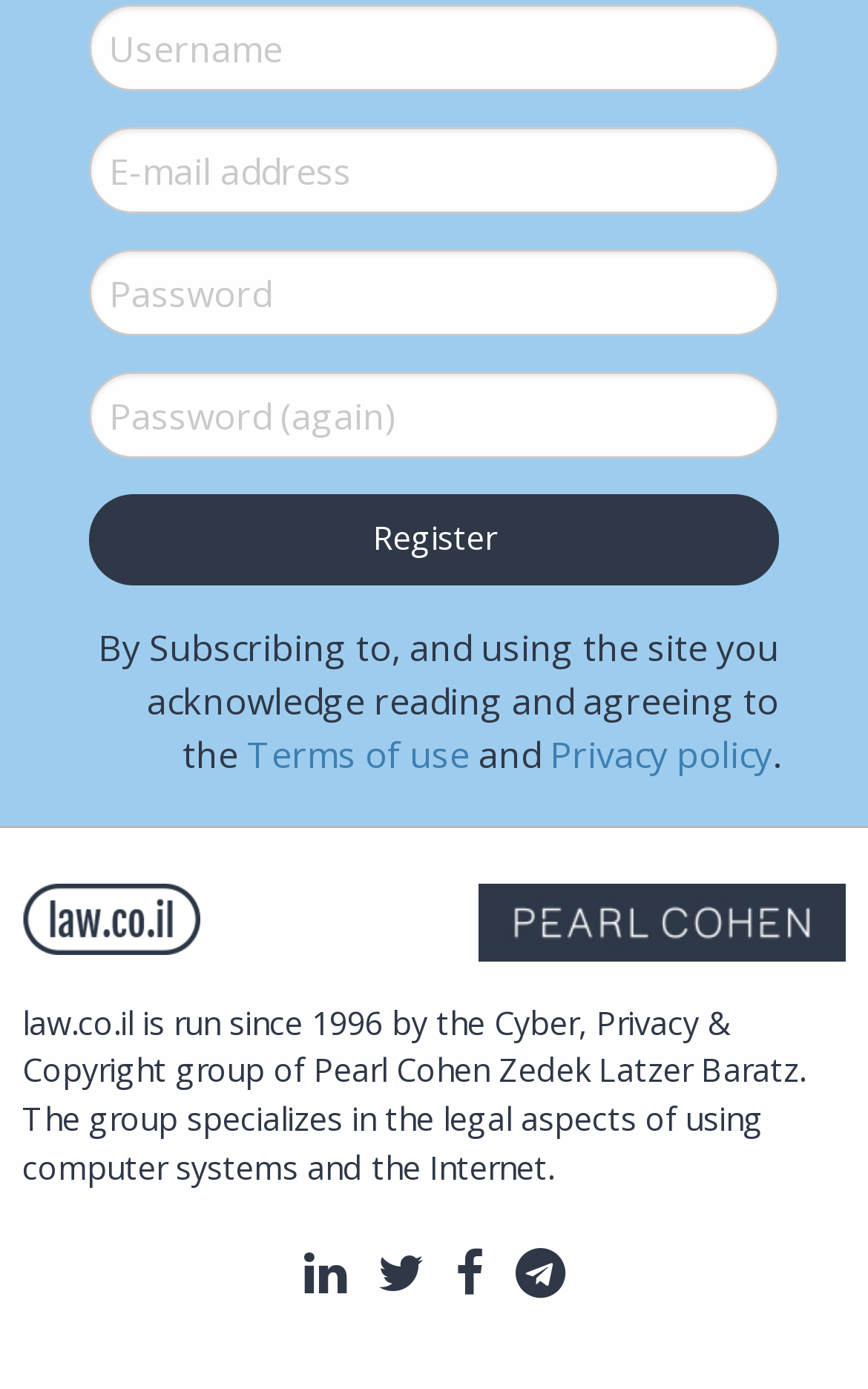Identify the bounding box coordinates for the region of the element that should be clicked to carry out the instruction: "Input email". The bounding box coordinates should be four float numbers between 0 and 1, i.e., [left, top, right, bottom].

[0.103, 0.092, 0.897, 0.154]